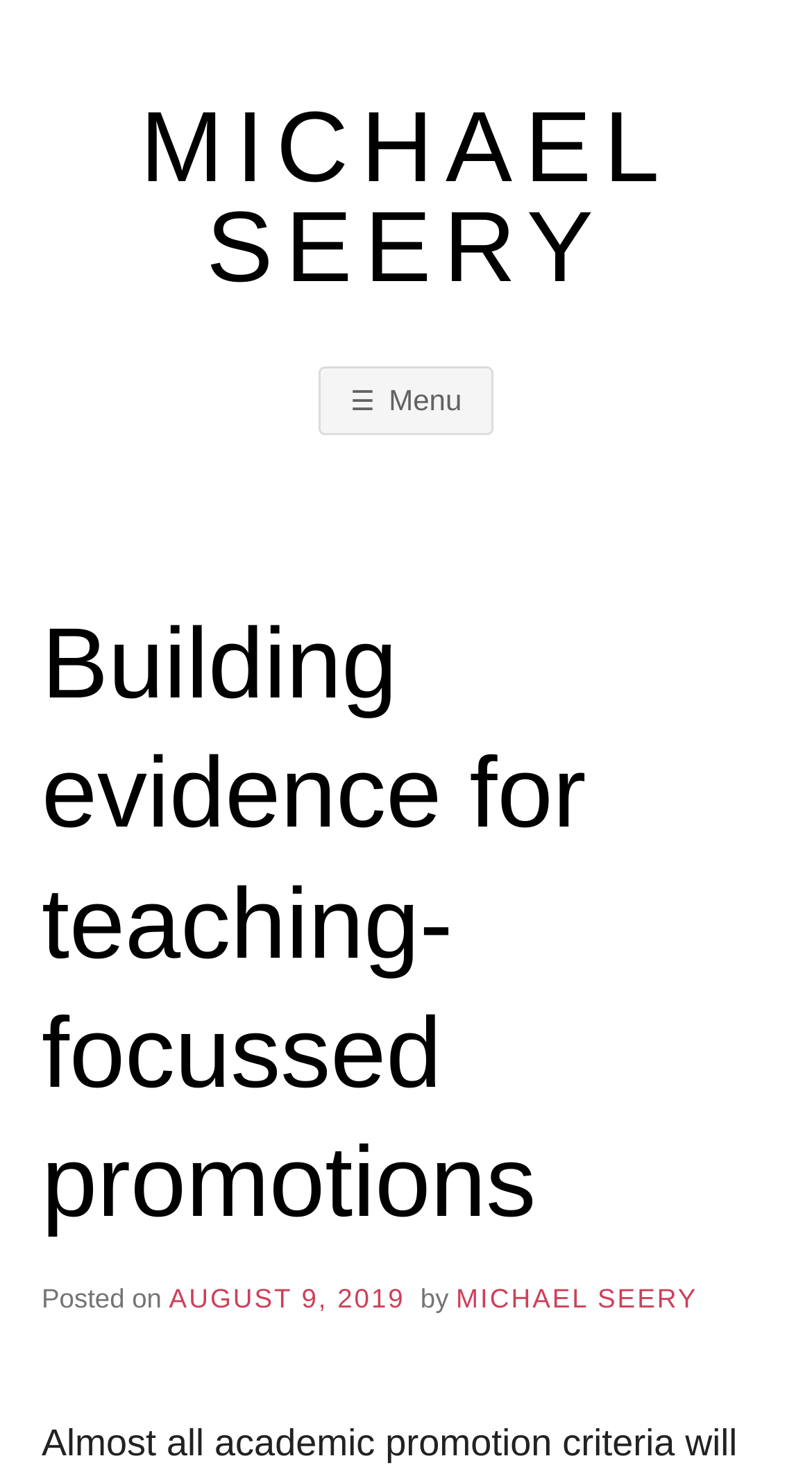What is the primary navigation menu?
Answer the question in as much detail as possible.

I found the primary navigation menu by looking at the navigation element labeled 'Primary' which is located at the top of the page, indicating that it is the main navigation menu.